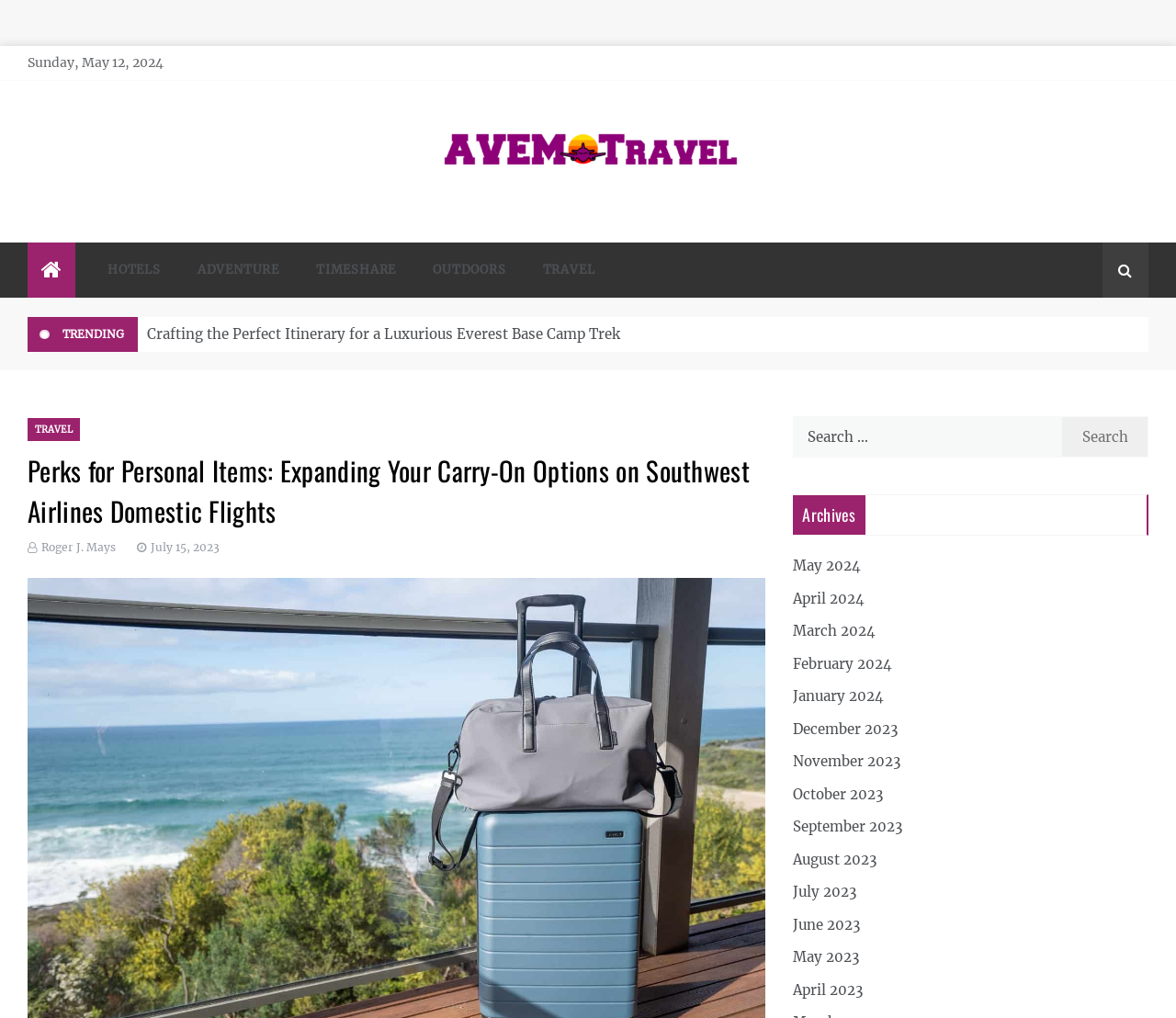Please identify the bounding box coordinates of the area that needs to be clicked to fulfill the following instruction: "Explore travel archives for May 2024."

[0.674, 0.547, 0.732, 0.564]